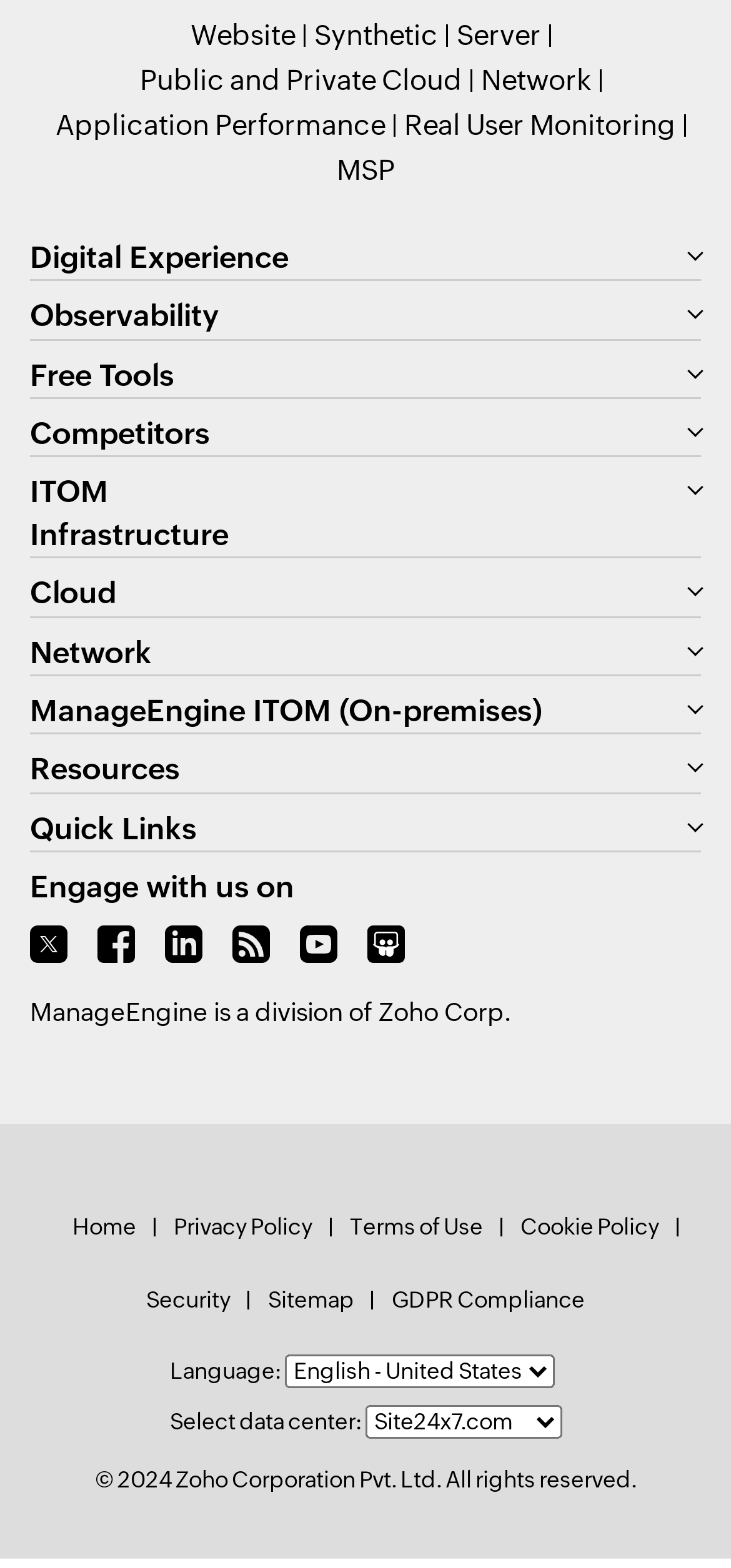Determine the bounding box coordinates of the section I need to click to execute the following instruction: "Select a language". Provide the coordinates as four float numbers between 0 and 1, i.e., [left, top, right, bottom].

[0.388, 0.863, 0.758, 0.885]